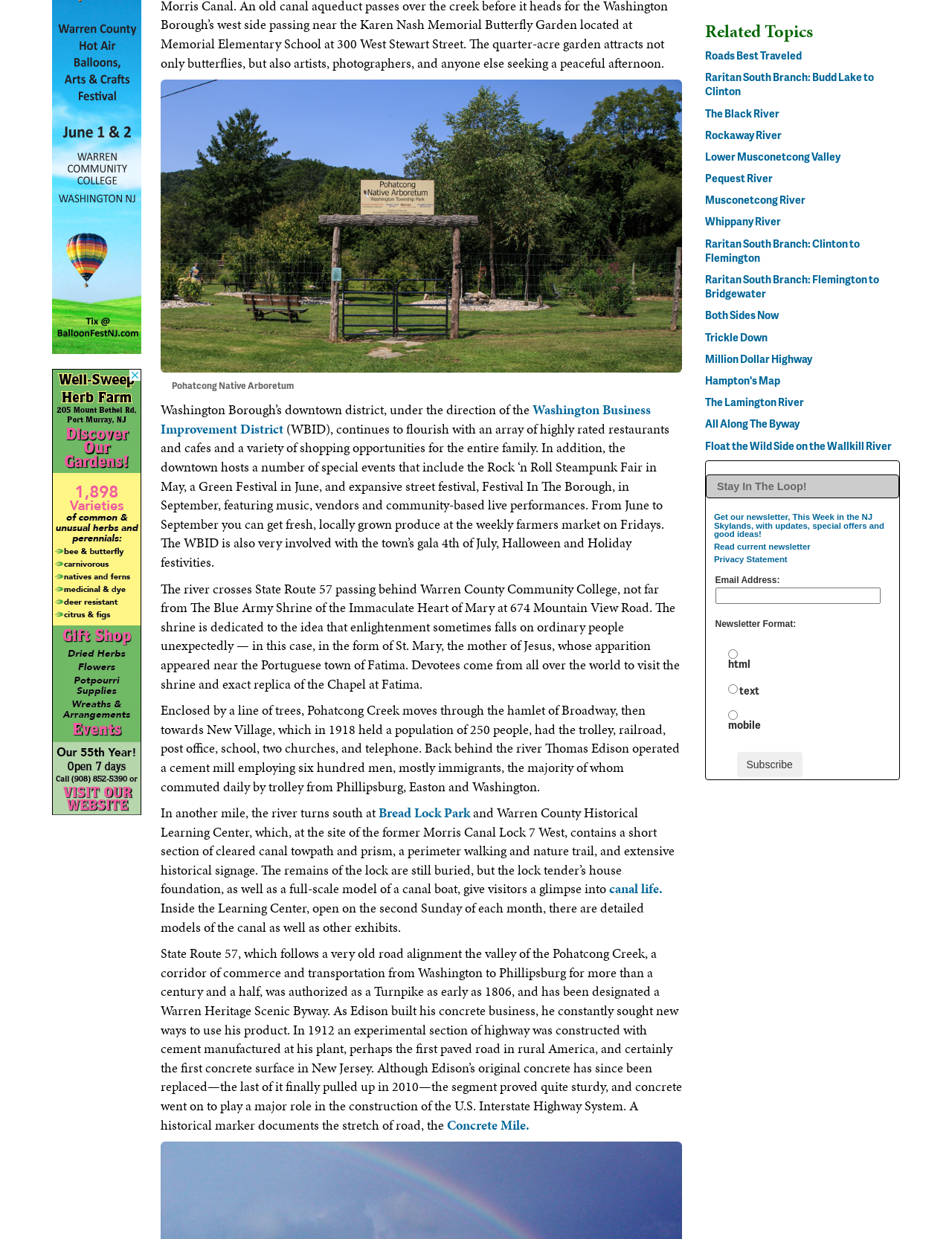Provide your answer in a single word or phrase: 
What is the name of the river that crosses State Route 57?

Pohatcong Creek